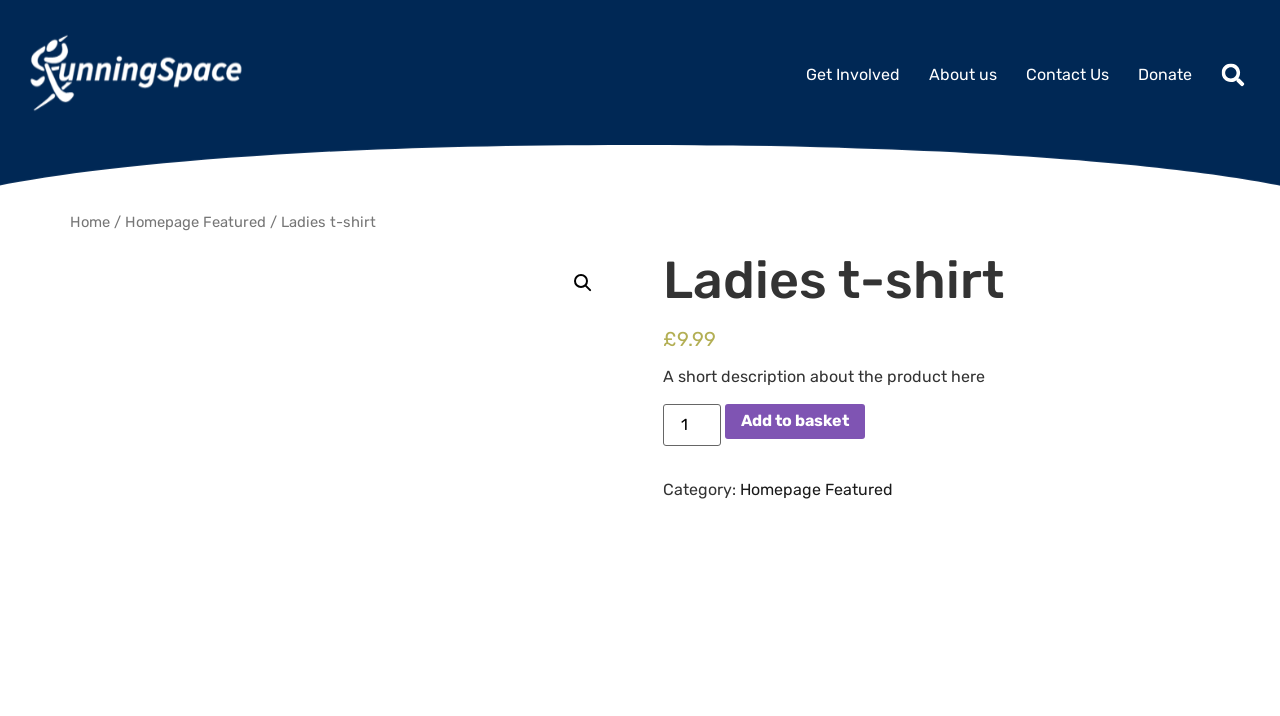Please identify the bounding box coordinates for the region that you need to click to follow this instruction: "Explore the 150 cigar humidor article".

None